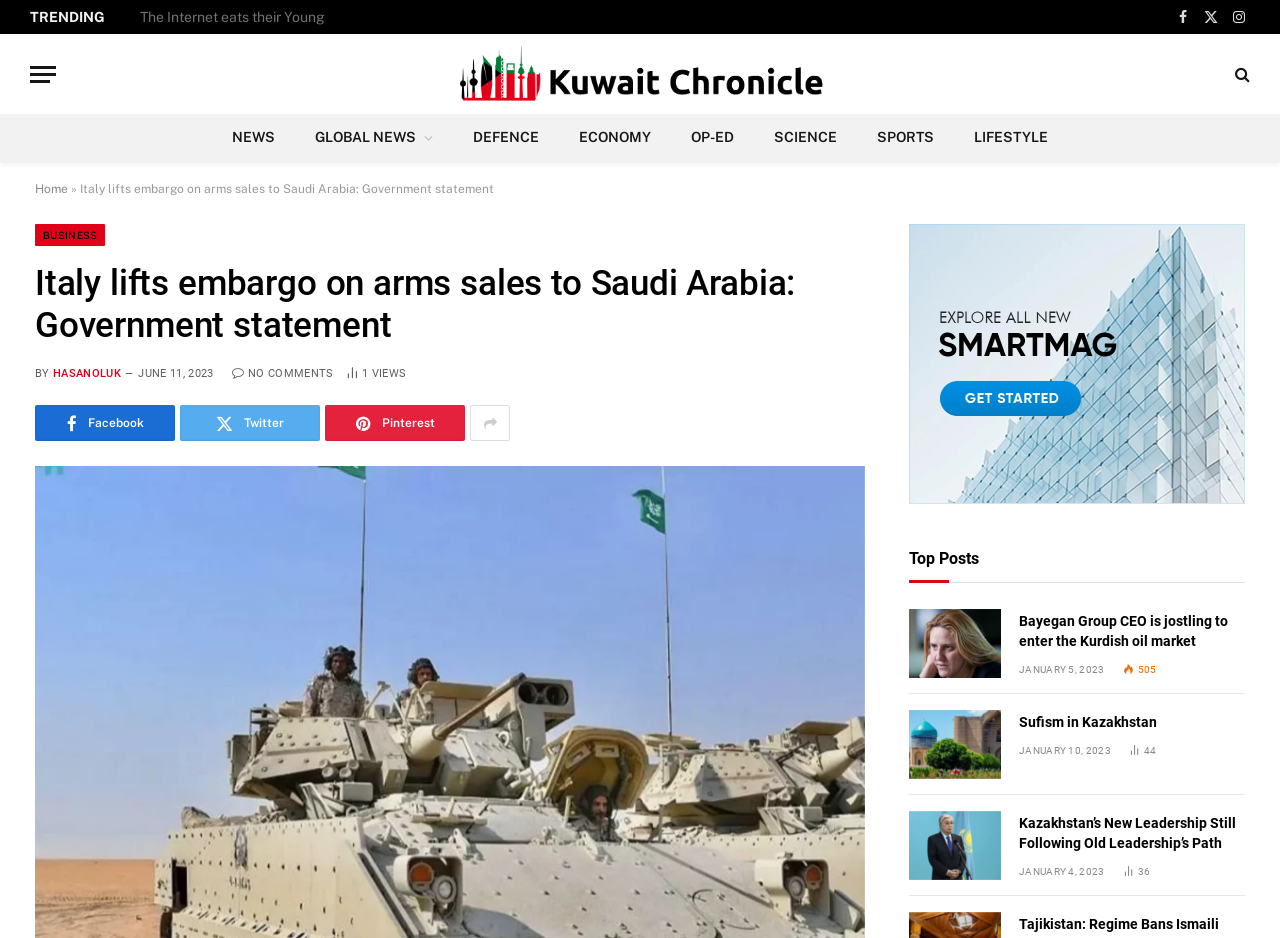Identify the bounding box coordinates of the element to click to follow this instruction: 'Go to the Kuwait Chronicle homepage'. Ensure the coordinates are four float values between 0 and 1, provided as [left, top, right, bottom].

[0.354, 0.036, 0.646, 0.122]